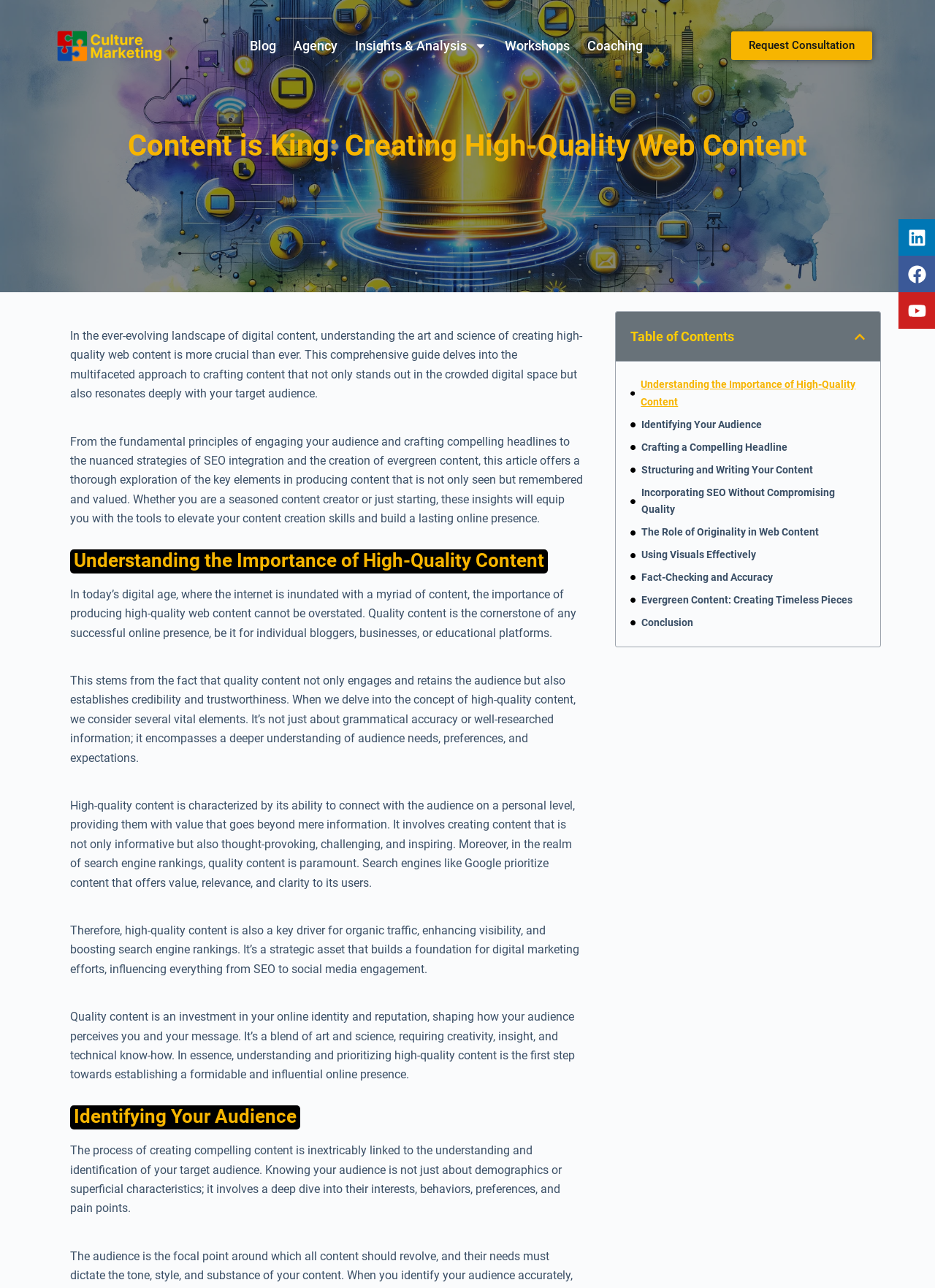Respond with a single word or phrase to the following question:
What is the name of the company?

Culture-Marketing